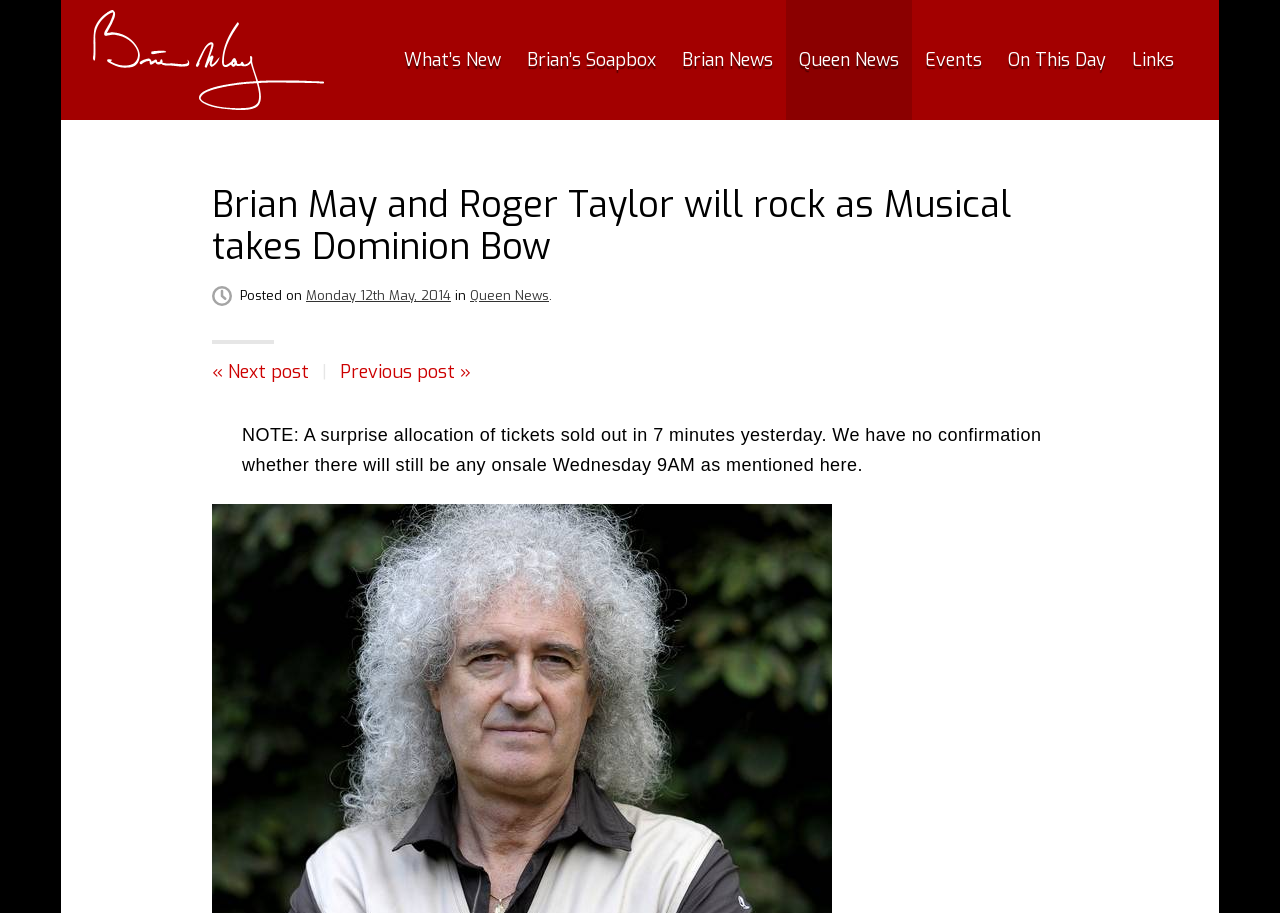Offer a meticulous description of the webpage's structure and content.

The webpage appears to be a blog post or news article about Brian May and Roger Taylor's musical performance at the Dominion Bowl. At the top of the page, there are several links, including "Skip to content", the website's logo "brianmay.com", and a navigation menu with options such as "What's New", "Brian's Soapbox", "Brian News", "Queen News", "Events", "On This Day", and "Links".

Below the navigation menu, there is a header section with a heading that reads "Brian May and Roger Taylor will rock as Musical takes Dominion Bow". This heading is centered near the top of the page. Below the heading, there is a section with the post's metadata, including the date "Monday 12th May, 2014" and a category label "Queen News".

The main content of the page is a single paragraph of text that starts with "NOTE: A surprise allocation of tickets sold out in 7 minutes yesterday. We have no confirmation whether there will still be any onsale Wednesday 9AM as mentioned here." This text is located in the middle of the page.

At the bottom of the page, there are links to navigate to the next or previous post, with a separator character "|" in between. Overall, the page has a simple layout with a focus on the main content and easy navigation to other related posts.